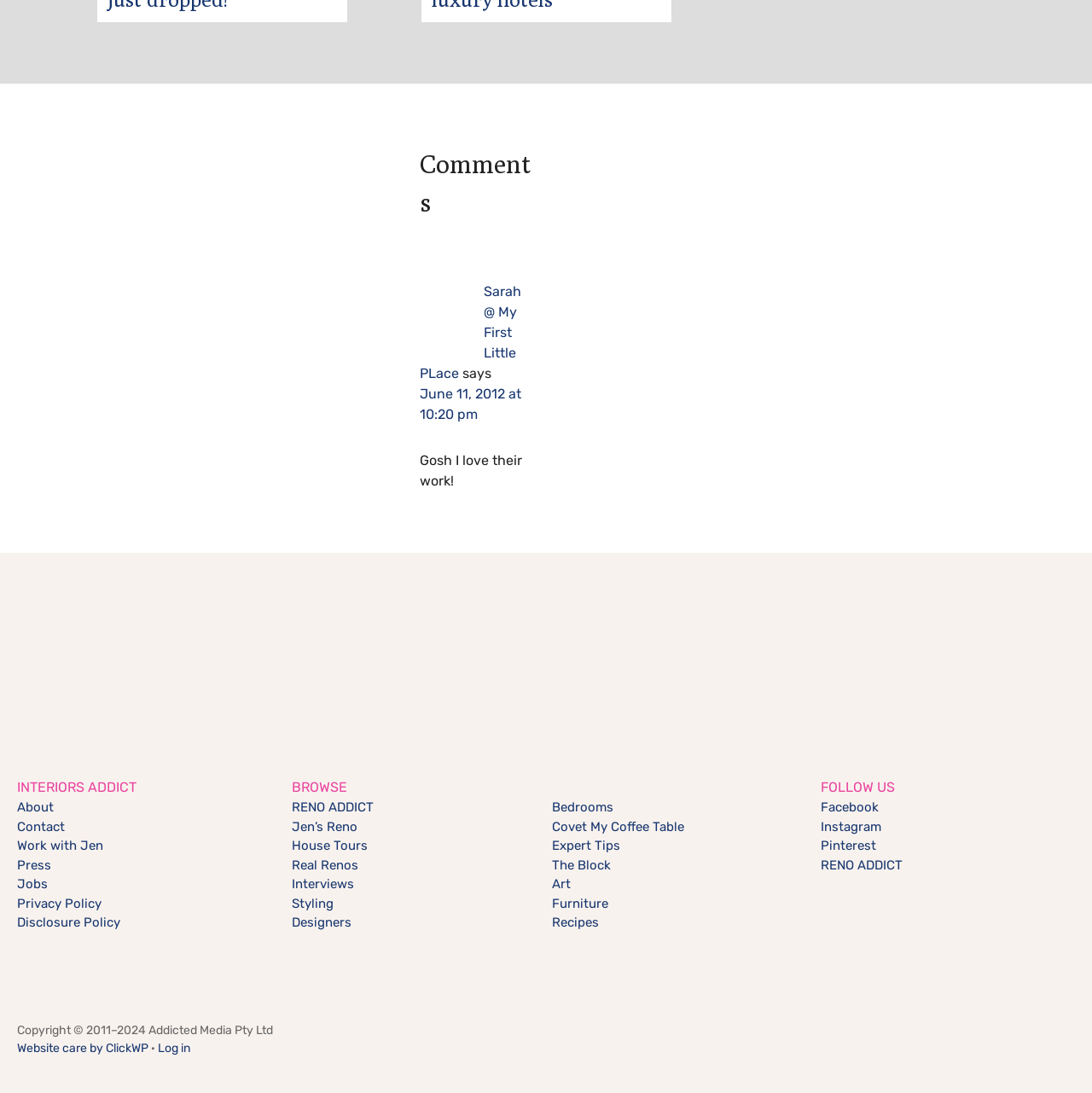Refer to the image and provide an in-depth answer to the question:
How many categories are there in the 'BROWSE' section?

I counted the number of links in the 'BROWSE' section and found 11 categories, including 'RENO ADDICT', 'Jen’s Reno', 'House Tours', and others.